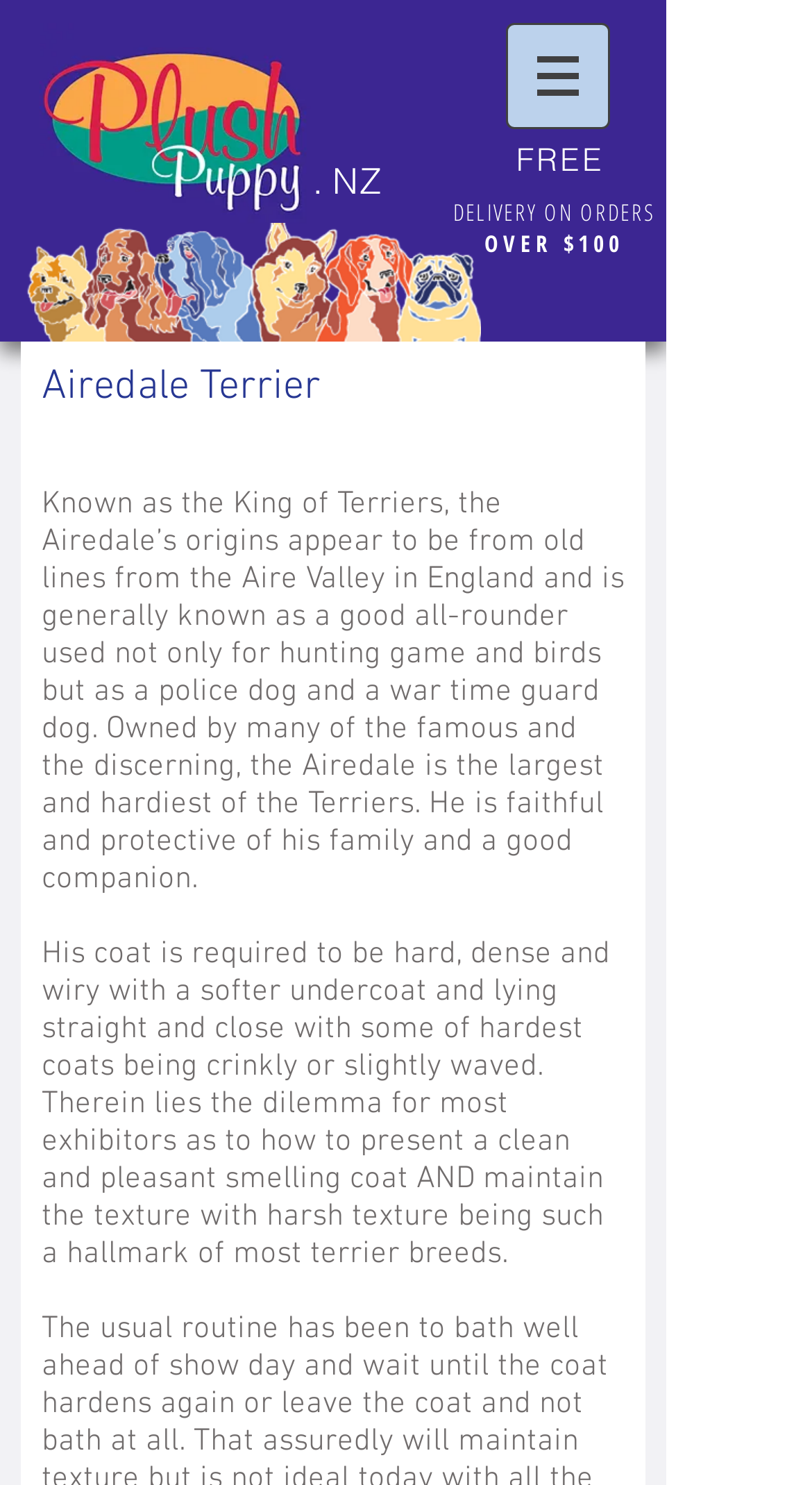What is the location mentioned in the webpage?
Please answer the question as detailed as possible based on the image.

The webpage mentions the 'Aire Valley in England' as the origin of the Airedale Terrier breed, indicating that England is a location relevant to the breed's history.